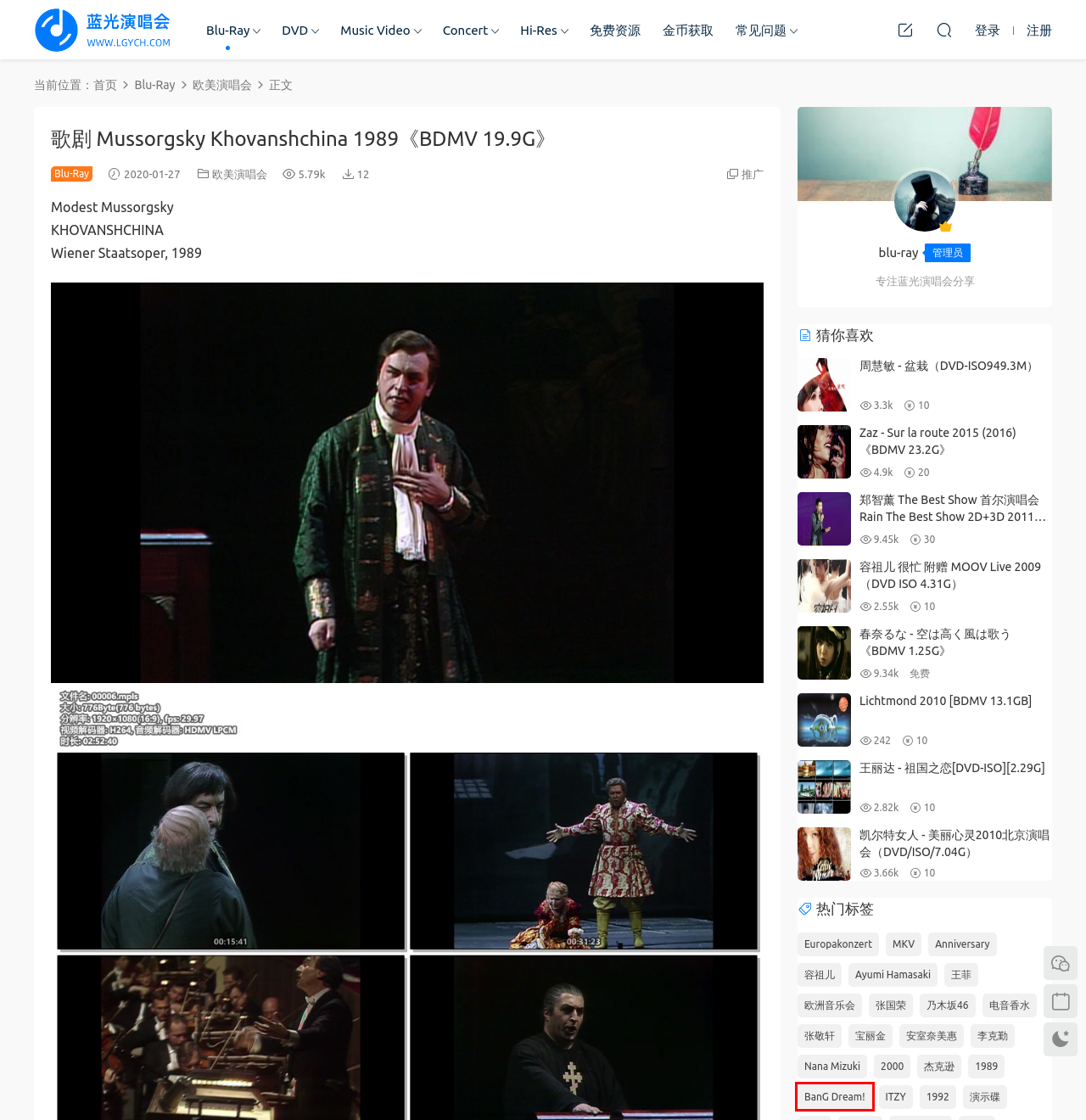You have a screenshot of a webpage with a red rectangle bounding box around a UI element. Choose the best description that matches the new page after clicking the element within the bounding box. The candidate descriptions are:
A. 1989演唱会下载_1989蓝光原盘_1989演唱会
B. 容祖儿演唱会下载_容祖儿蓝光原盘_容祖儿演唱会
C. BanG Dream!演唱会下载_BanG Dream!蓝光原盘_BanG Dream!演唱会
D. 安室奈美惠演唱会下载_安室奈美惠蓝光原盘_安室奈美惠演唱会
E. MKV演唱会下载_MKV蓝光原盘_MKV演唱会
F. 1992演唱会下载_1992蓝光原盘_1992演唱会
G. DVD - 蓝光演唱会
H. 2000演唱会下载_2000蓝光原盘_2000演唱会

C